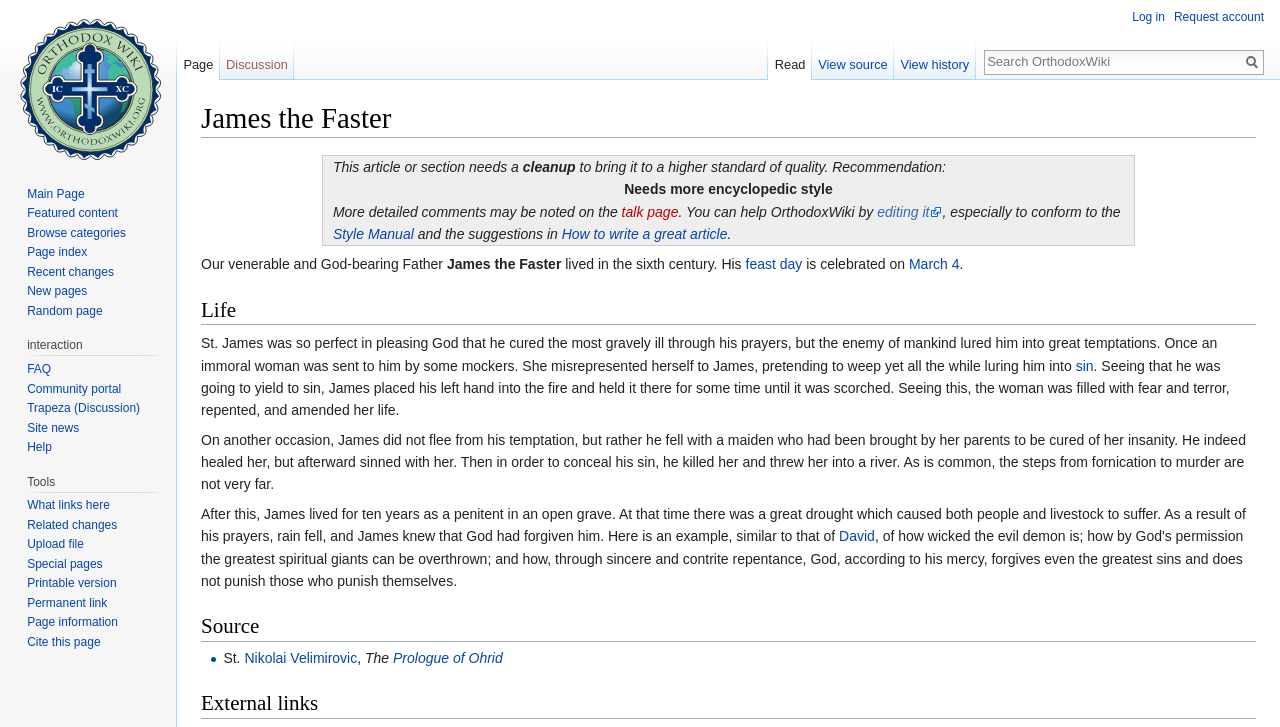What is the purpose of the 'Search' function?
Examine the image and give a concise answer in one word or a short phrase.

To search the website